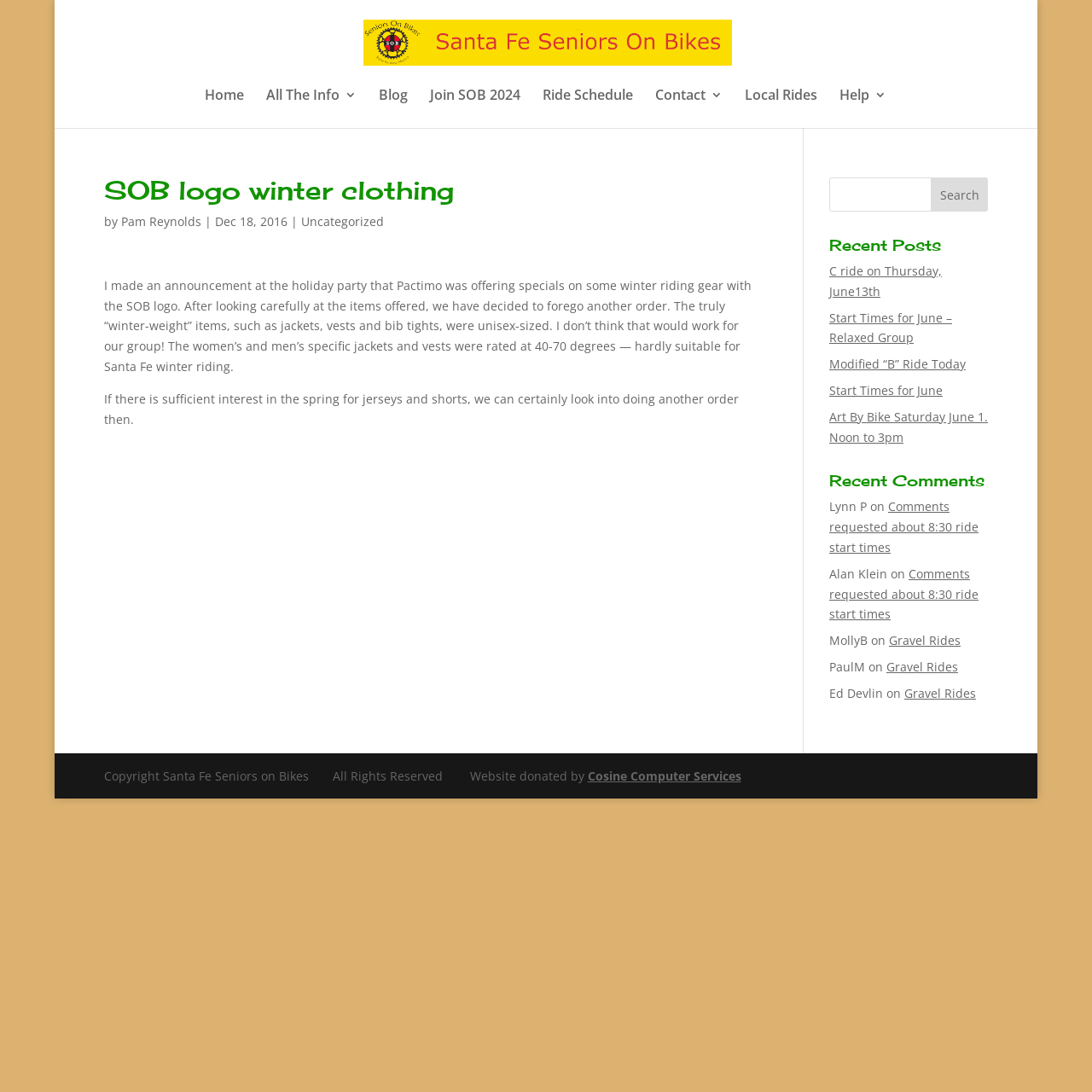Identify and provide the bounding box coordinates of the UI element described: "Cosine Computer Services". The coordinates should be formatted as [left, top, right, bottom], with each number being a float between 0 and 1.

[0.538, 0.703, 0.679, 0.718]